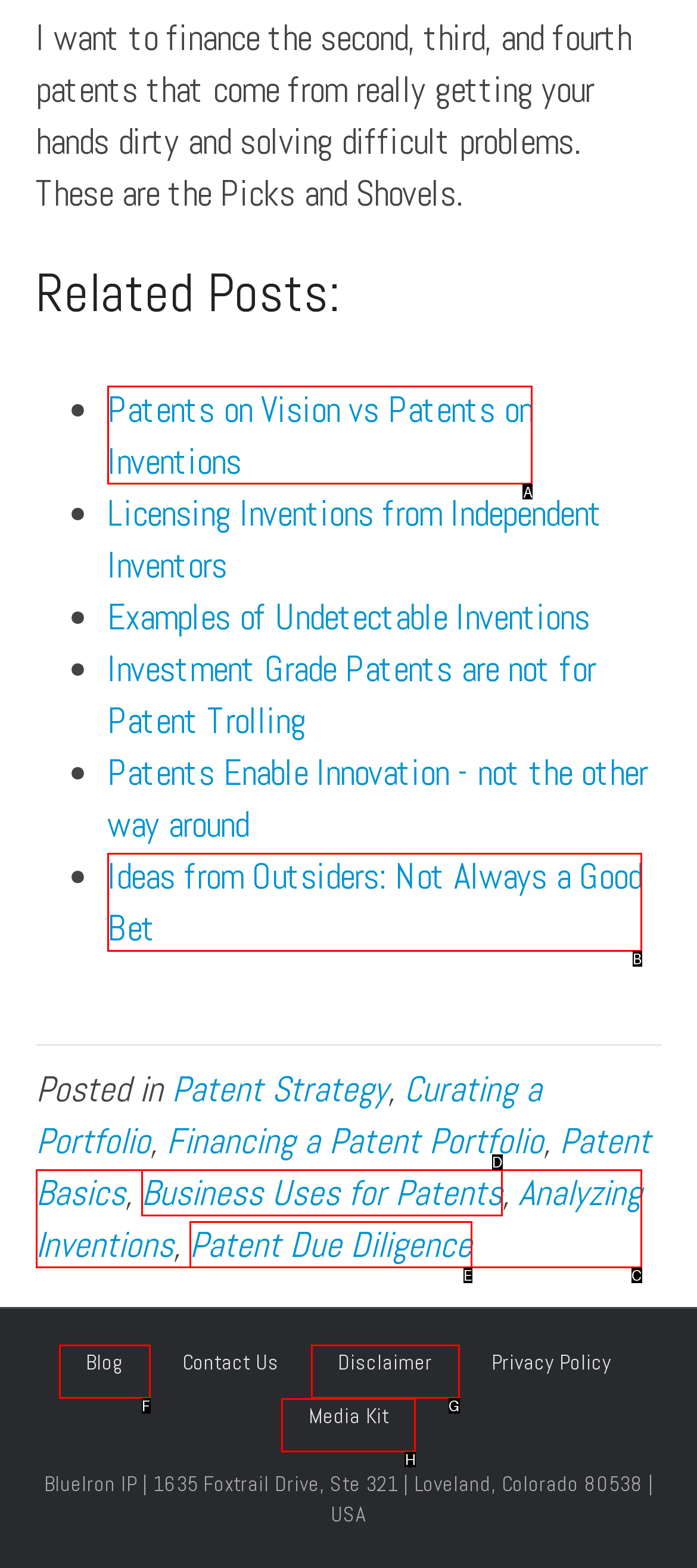Specify which UI element should be clicked to accomplish the task: Click on 'Patents on Vision vs Patents on Inventions'. Answer with the letter of the correct choice.

A